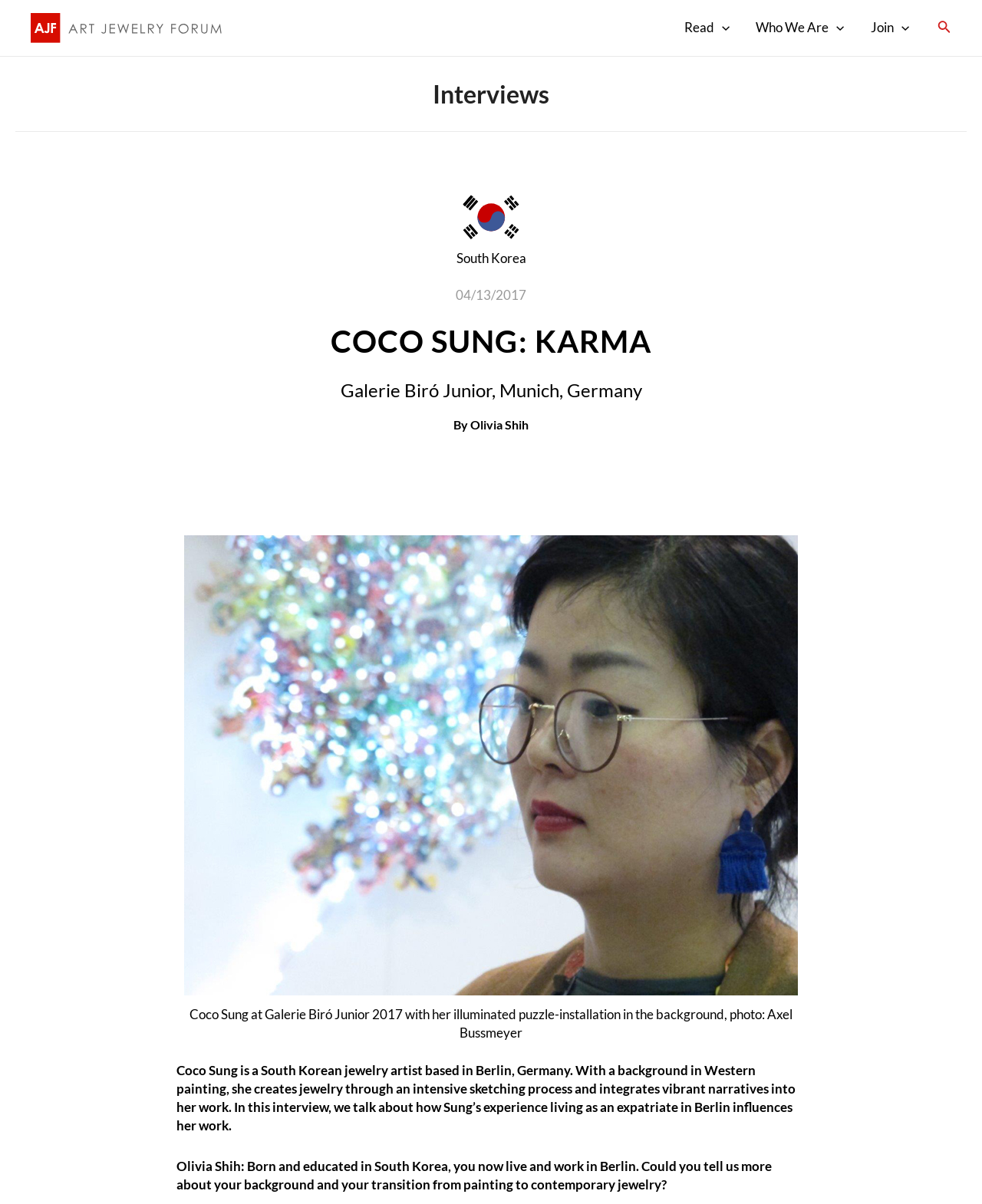Please indicate the bounding box coordinates of the element's region to be clicked to achieve the instruction: "Search for something". Provide the coordinates as four float numbers between 0 and 1, i.e., [left, top, right, bottom].

[0.955, 0.015, 0.969, 0.031]